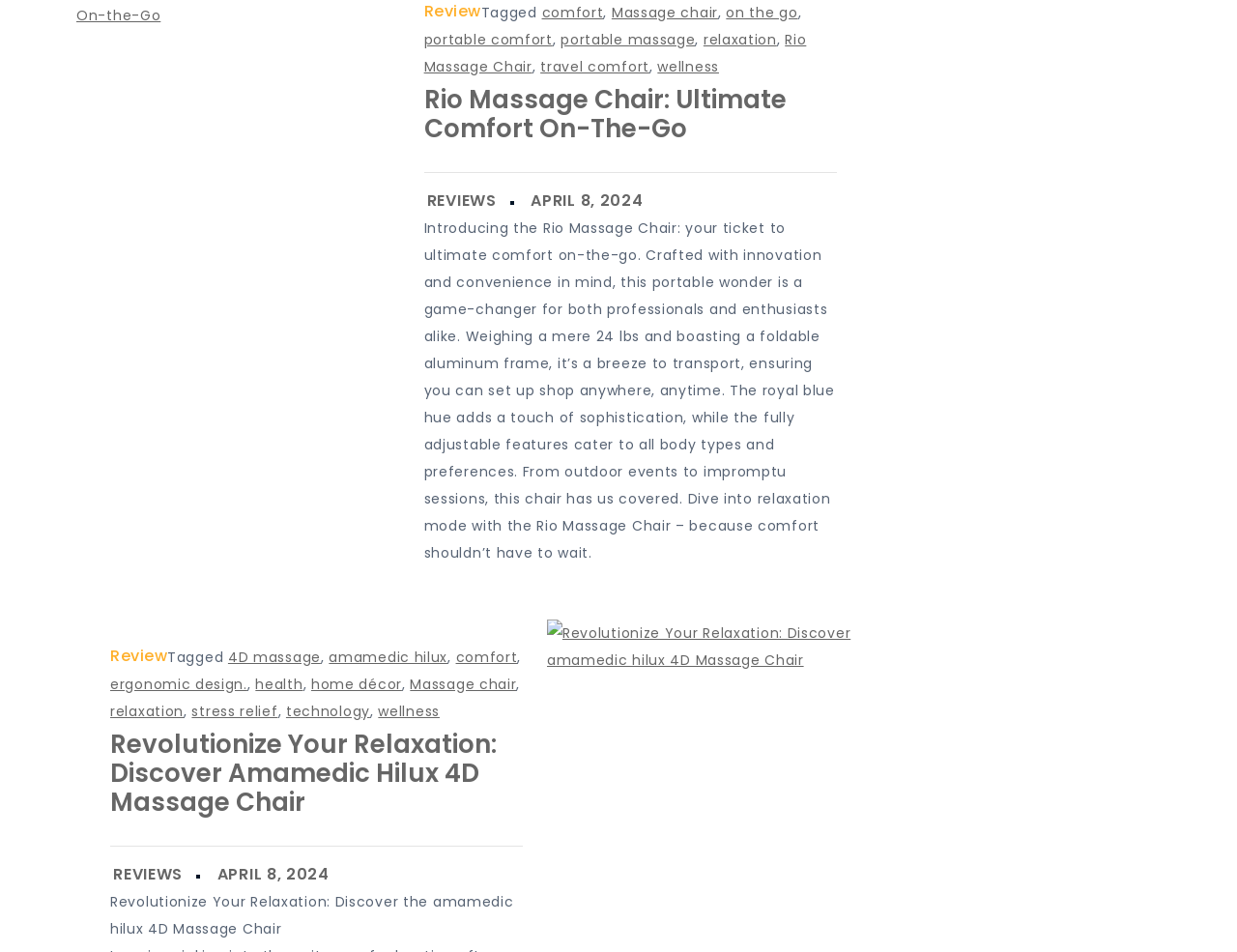Please give a succinct answer to the question in one word or phrase:
What is the weight of the Rio Massage Chair?

24 lbs